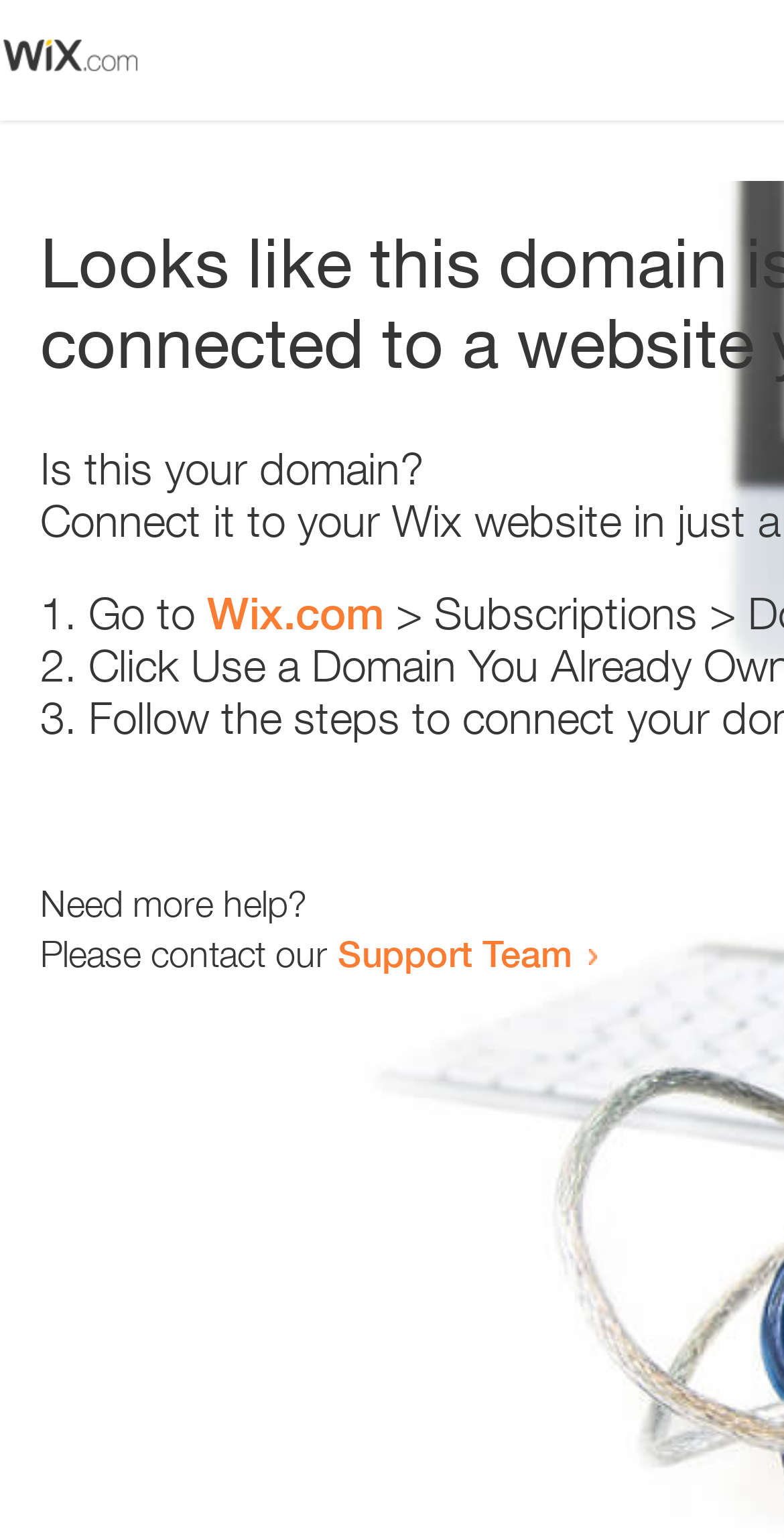Please determine the bounding box of the UI element that matches this description: Support Team. The coordinates should be given as (top-left x, top-left y, bottom-right x, bottom-right y), with all values between 0 and 1.

[0.431, 0.605, 0.731, 0.634]